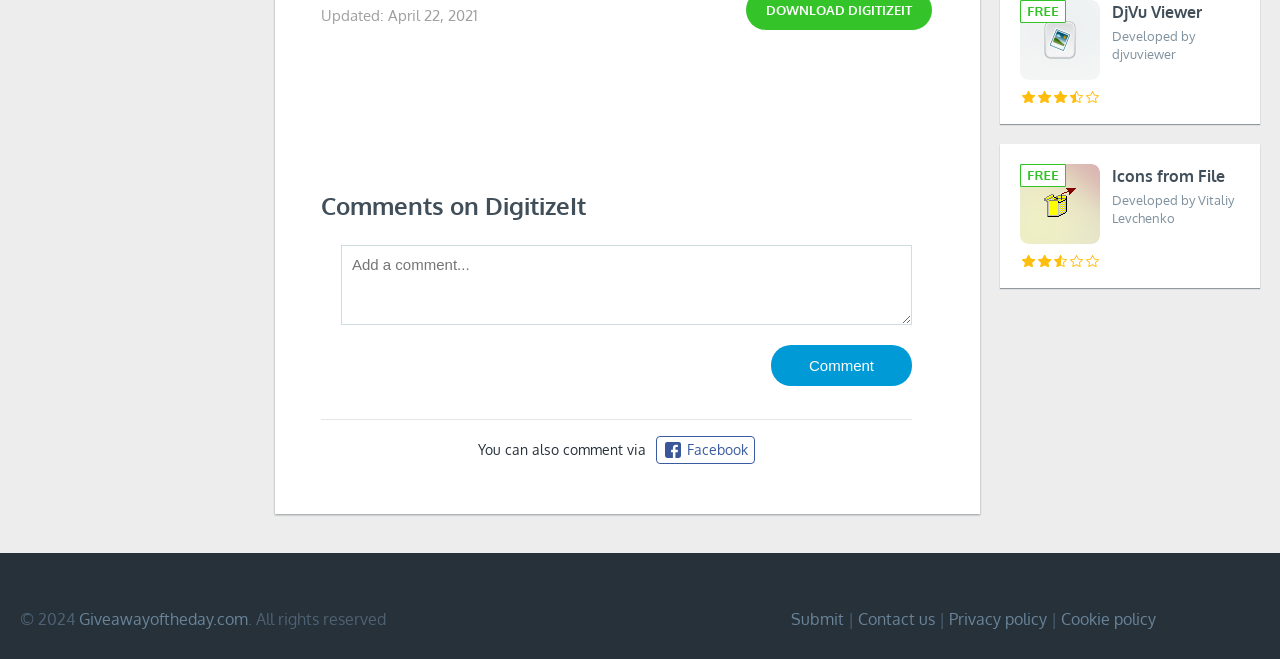Kindly determine the bounding box coordinates of the area that needs to be clicked to fulfill this instruction: "Submit".

[0.618, 0.924, 0.659, 0.954]